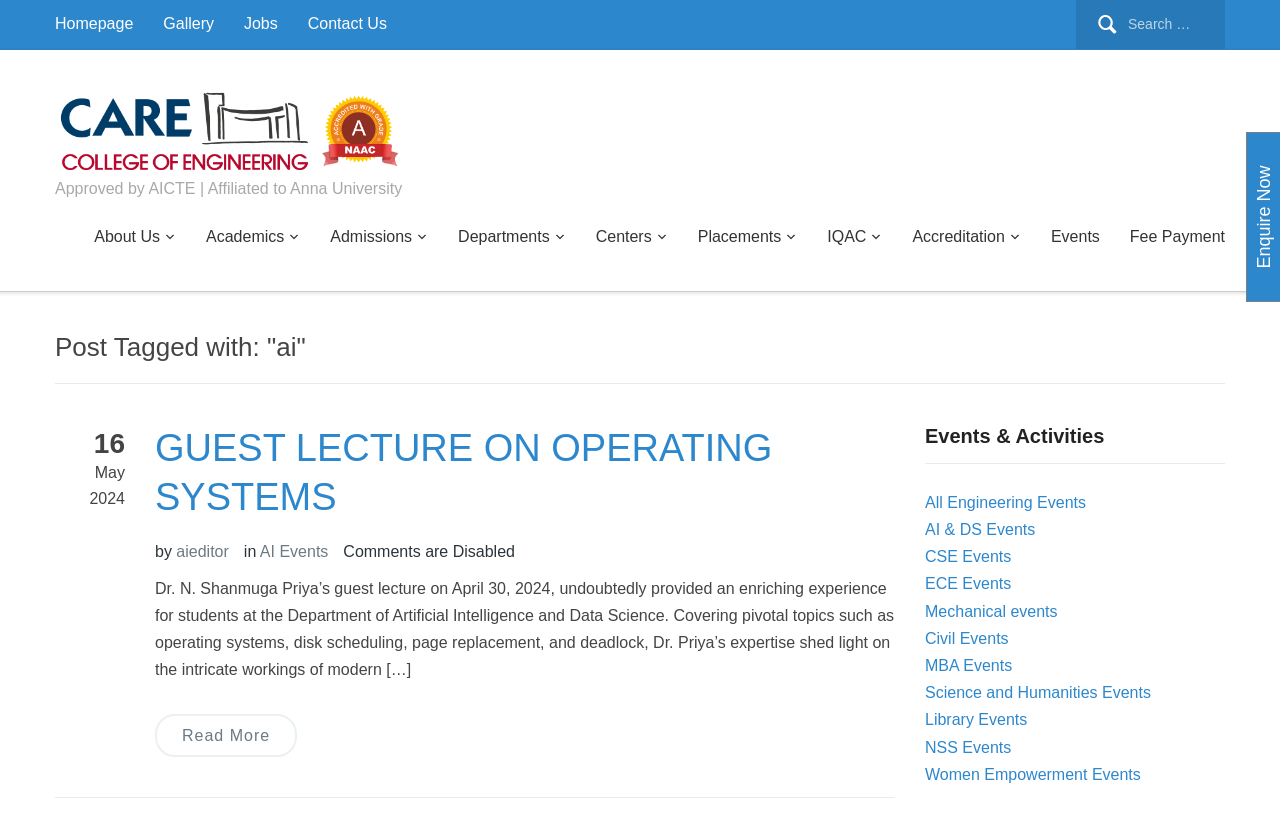Pinpoint the bounding box coordinates of the clickable element needed to complete the instruction: "Visit the homepage". The coordinates should be provided as four float numbers between 0 and 1: [left, top, right, bottom].

[0.043, 0.012, 0.104, 0.047]